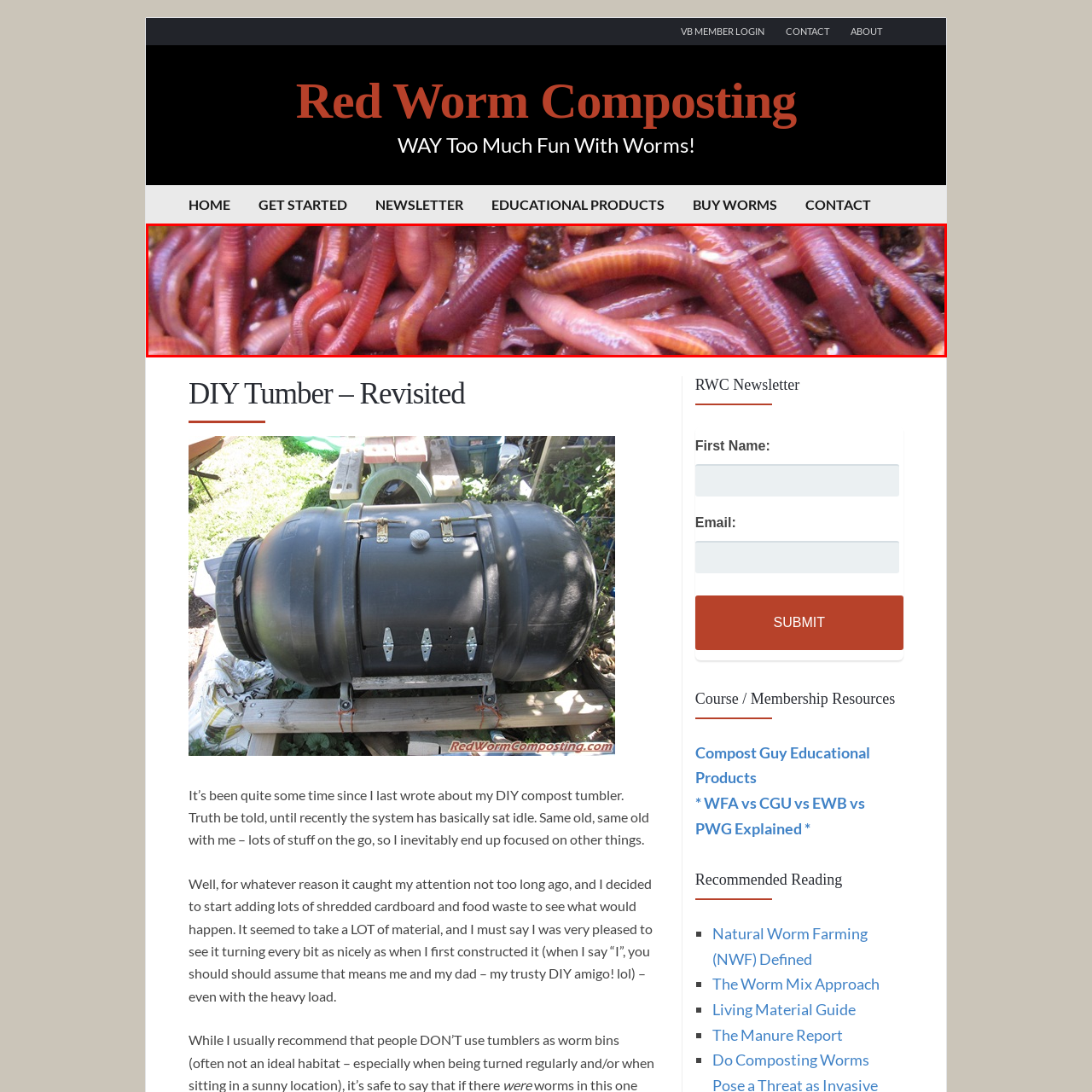Describe in detail the visual elements within the red-lined box.

The image showcases a close-up view of a vibrant mass of red worms, emphasizing their smooth, luminescent bodies. The worms are entangled together, showcasing their thin, elongated shapes and undulating movements, indicative of their active presence. This depiction likely relates to the theme of composting, as the red worms play a crucial role in breaking down organic material, enhancing soil health and fertility. The rich colors and textures in the image highlight the dynamic nature of vermicomposting, underscoring the interconnectedness of nature and the importance of these creatures in ecological systems.